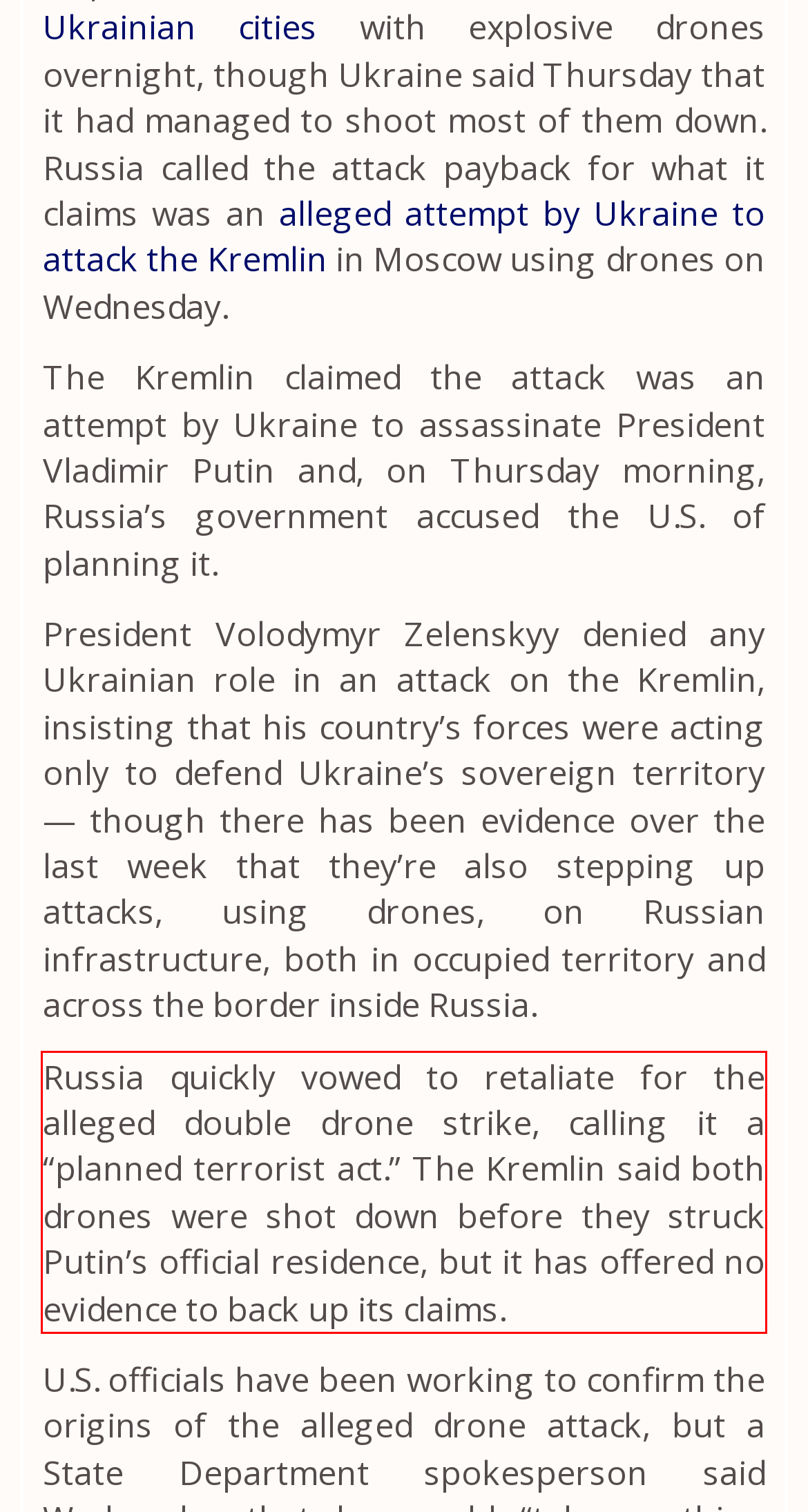Given a screenshot of a webpage with a red bounding box, please identify and retrieve the text inside the red rectangle.

Russia quickly vowed to retaliate for the alleged double drone strike, calling it a “planned terrorist act.” The Kremlin said both drones were shot down before they struck Putin’s official residence, but it has offered no evidence to back up its claims.